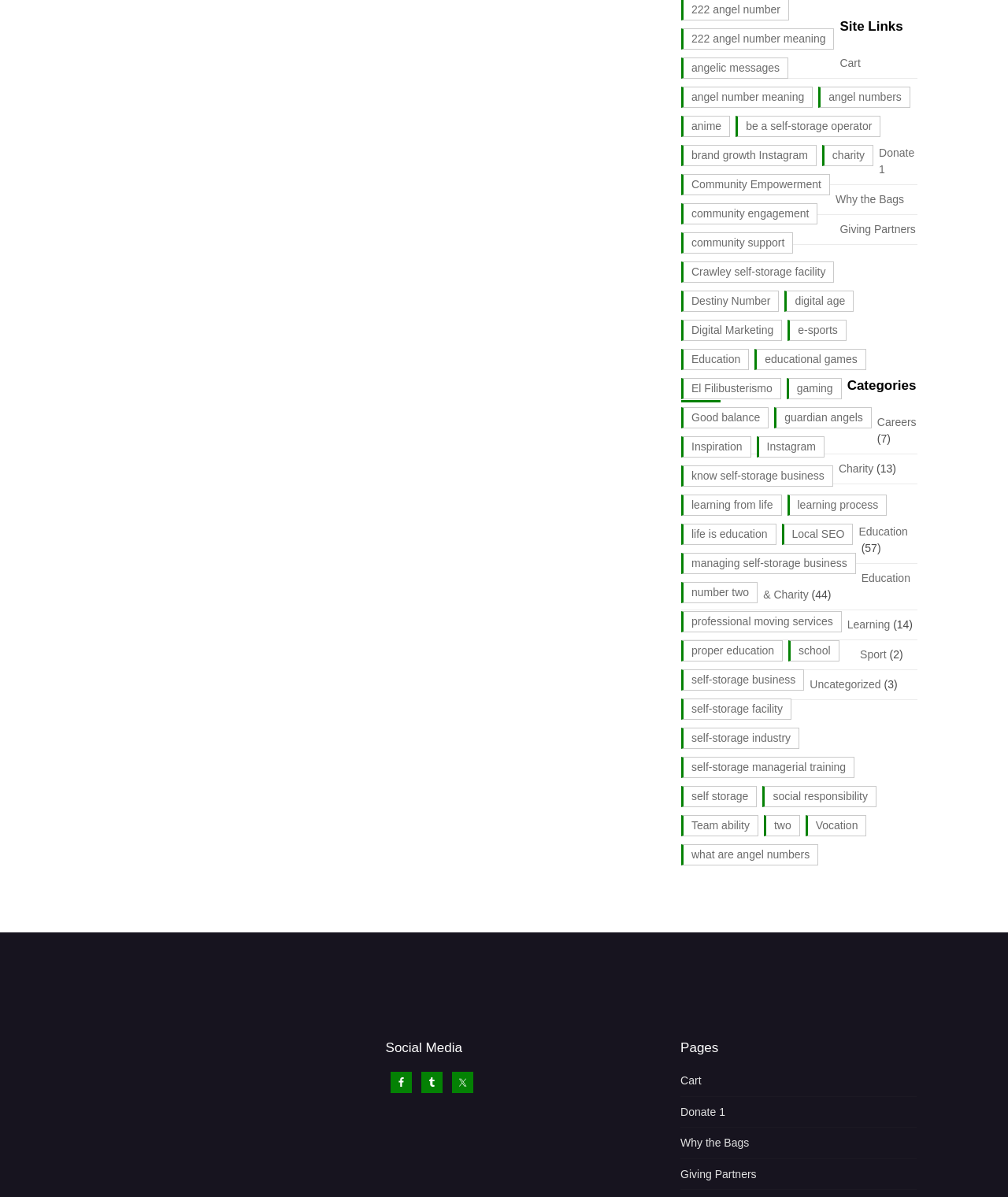Give a one-word or short phrase answer to this question: 
What is the second social media platform listed?

Tumblr